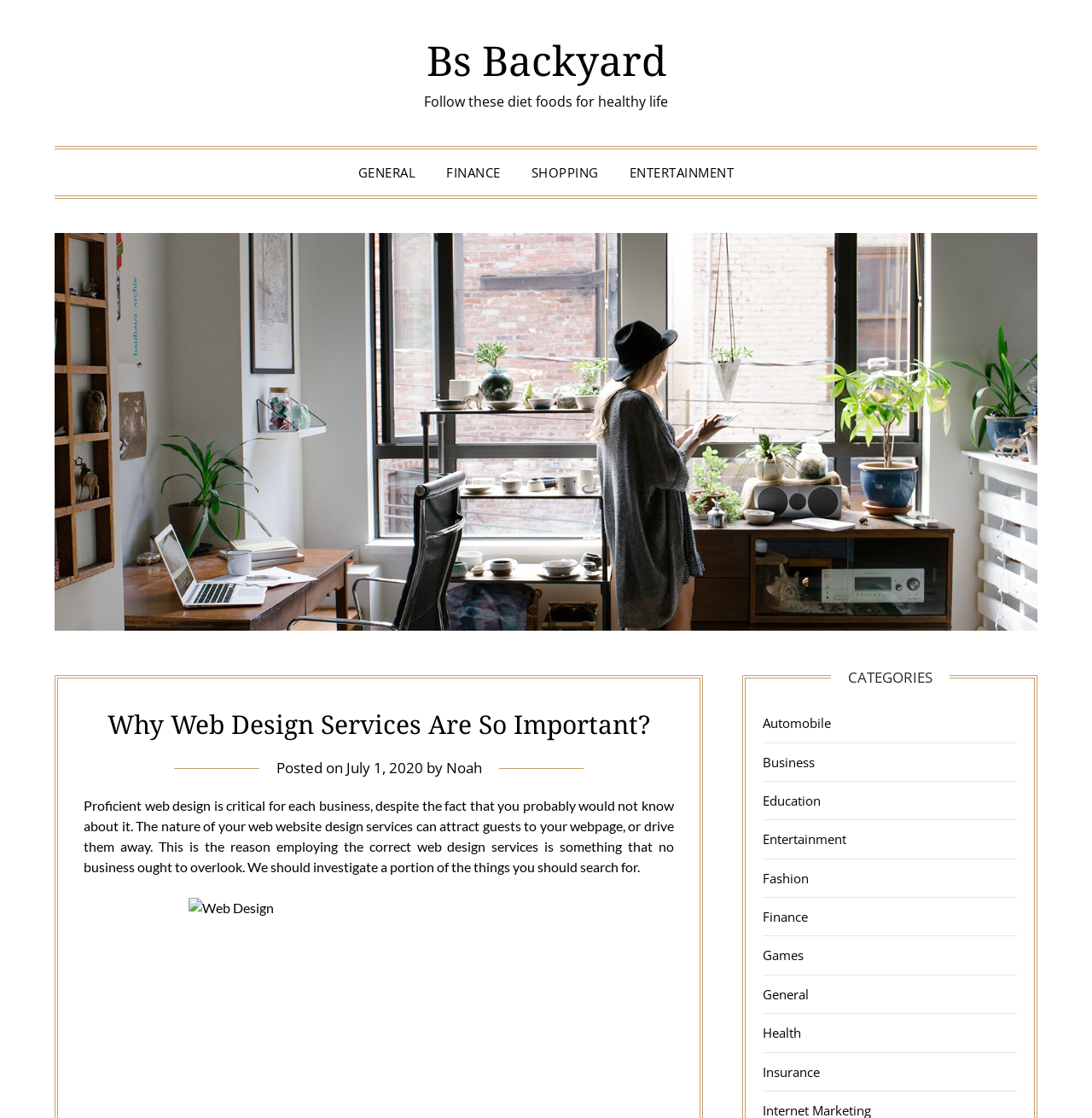Determine the bounding box coordinates of the section I need to click to execute the following instruction: "Explore the 'ENTERTAINMENT' link". Provide the coordinates as four float numbers between 0 and 1, i.e., [left, top, right, bottom].

[0.564, 0.134, 0.685, 0.175]